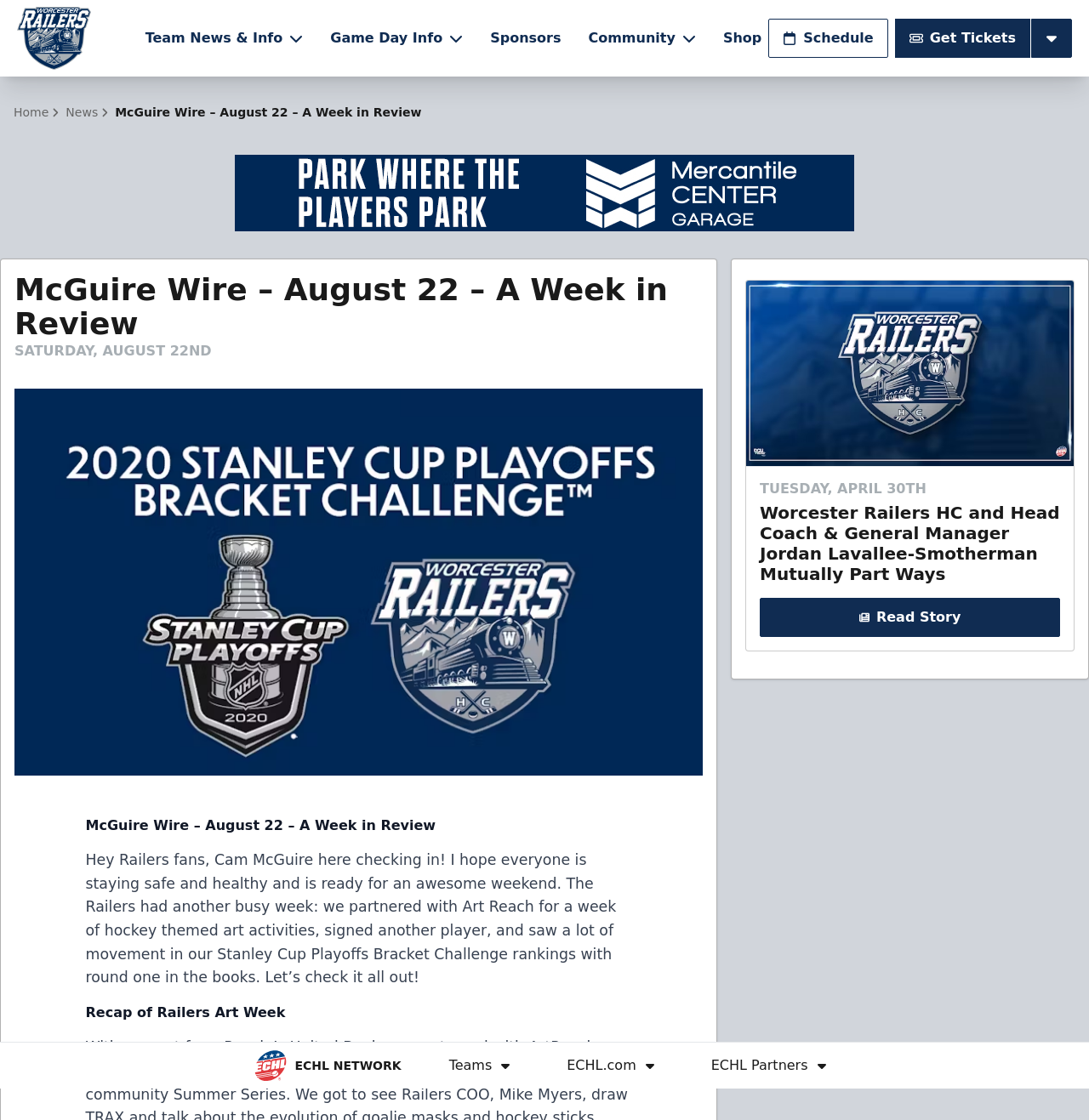Kindly determine the bounding box coordinates for the area that needs to be clicked to execute this instruction: "Read the 'McGuire Wire – August 22 – A Week in Review' article".

[0.013, 0.244, 0.645, 0.304]